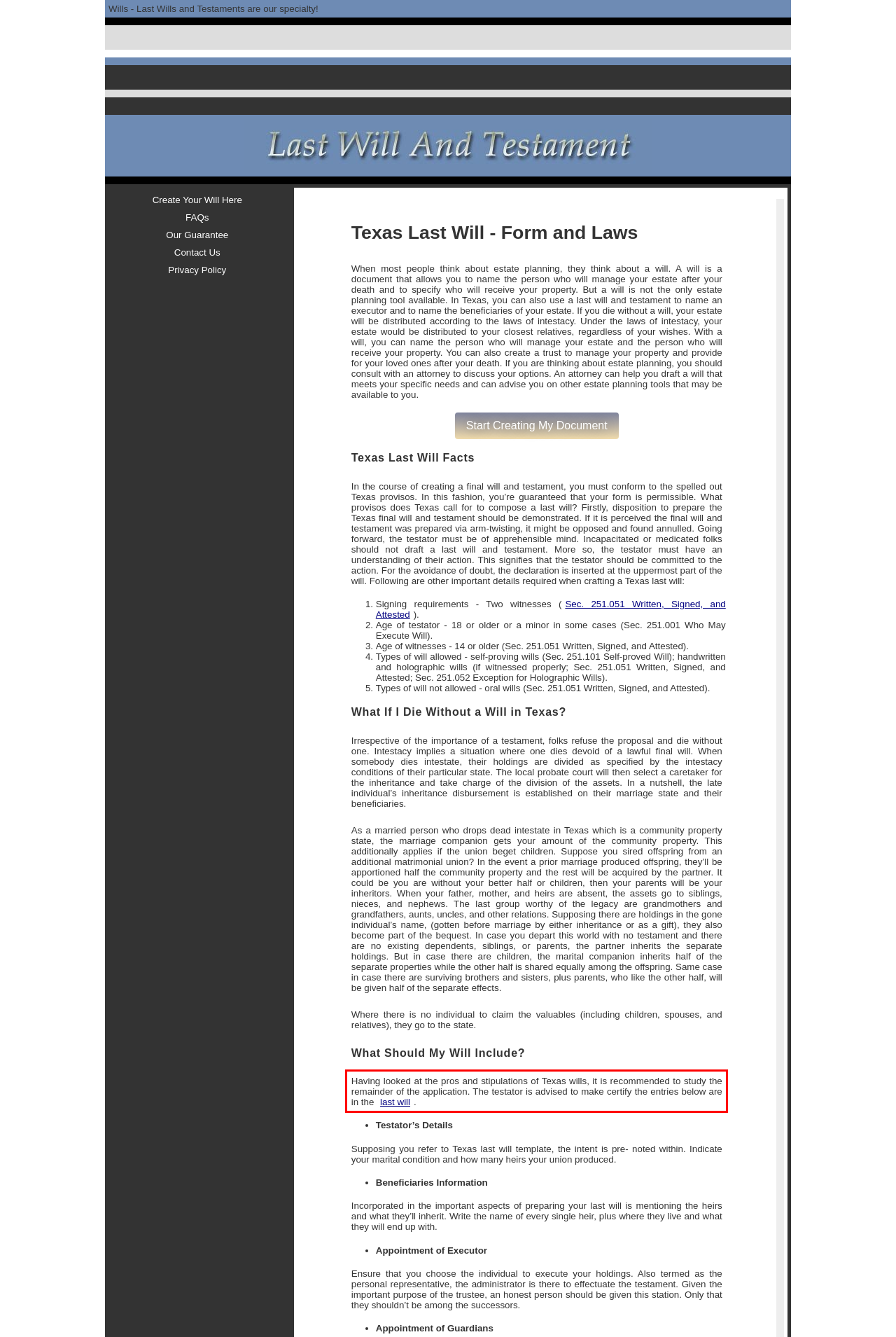Given a screenshot of a webpage containing a red bounding box, perform OCR on the text within this red bounding box and provide the text content.

Having looked at the pros and stipulations of Texas wills, it is recommended to study the remainder of the application. The testator is advised to make certify the entries below are in the last will.